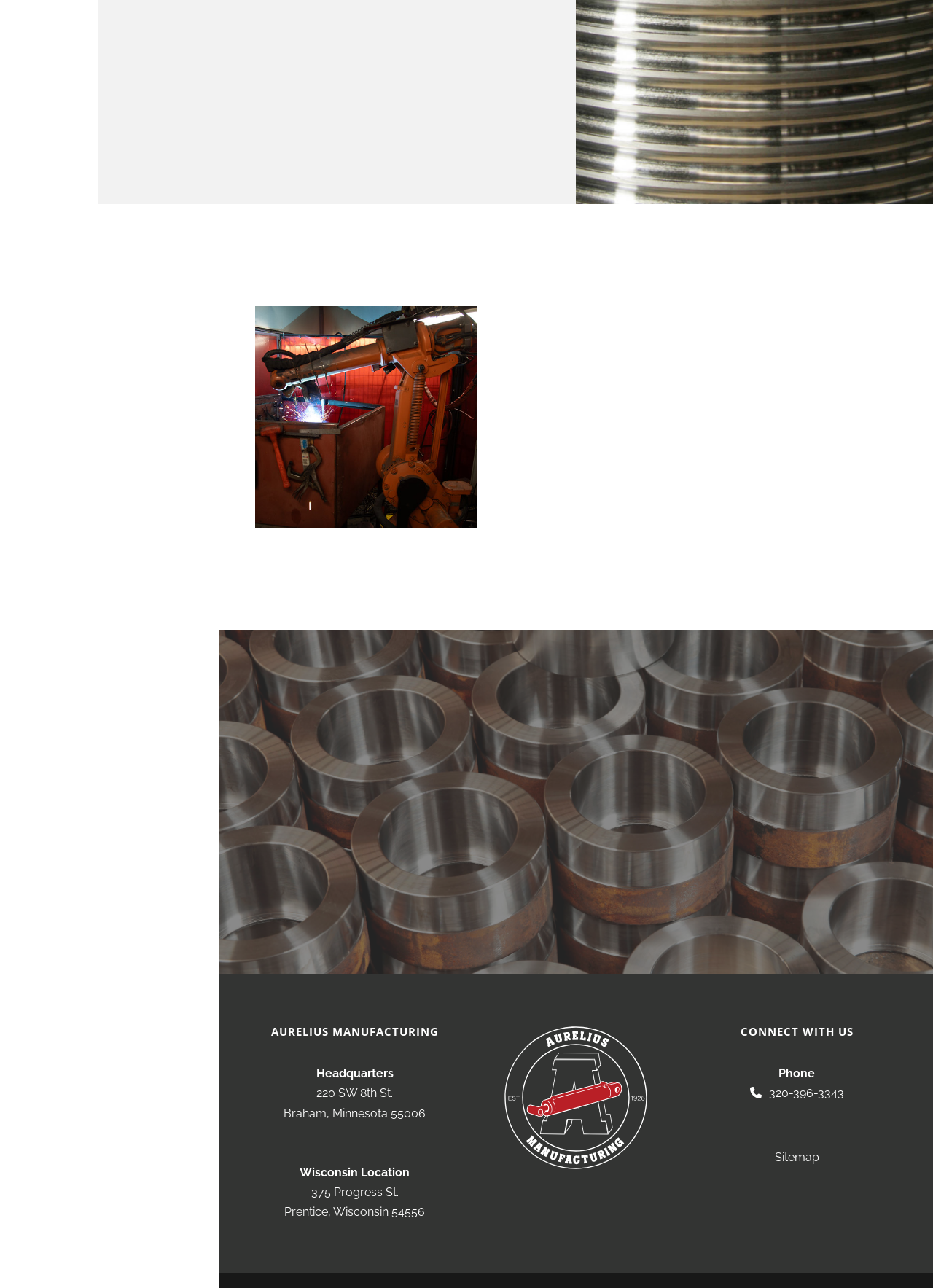Can you give a detailed response to the following question using the information from the image? What is the phone number of the company?

The phone number of the company can be found in the link ' 320-396-3343' which is located in the 'CONNECT WITH US' section.